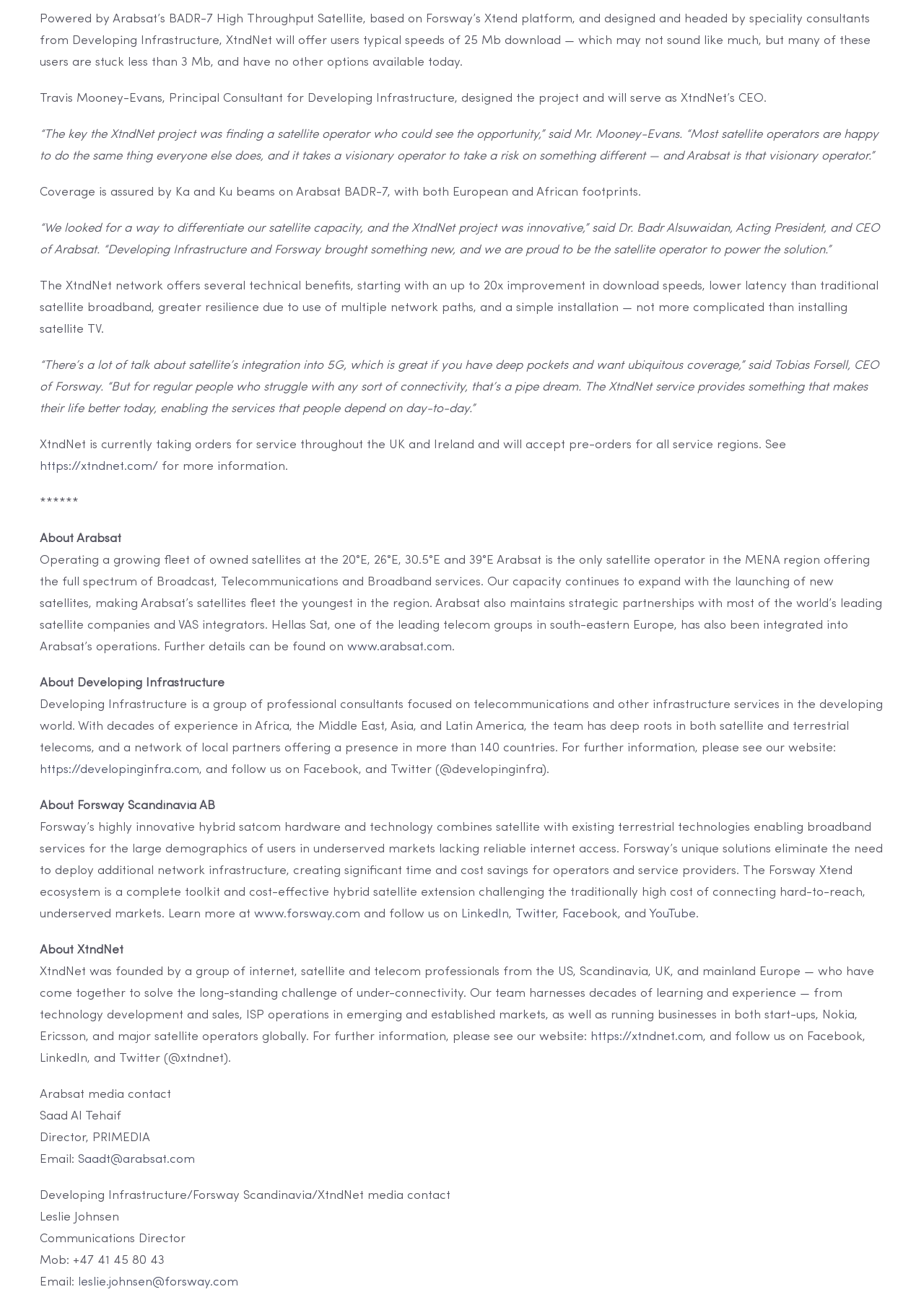Extract the bounding box for the UI element that matches this description: "Go to Top".

[0.904, 0.338, 0.941, 0.358]